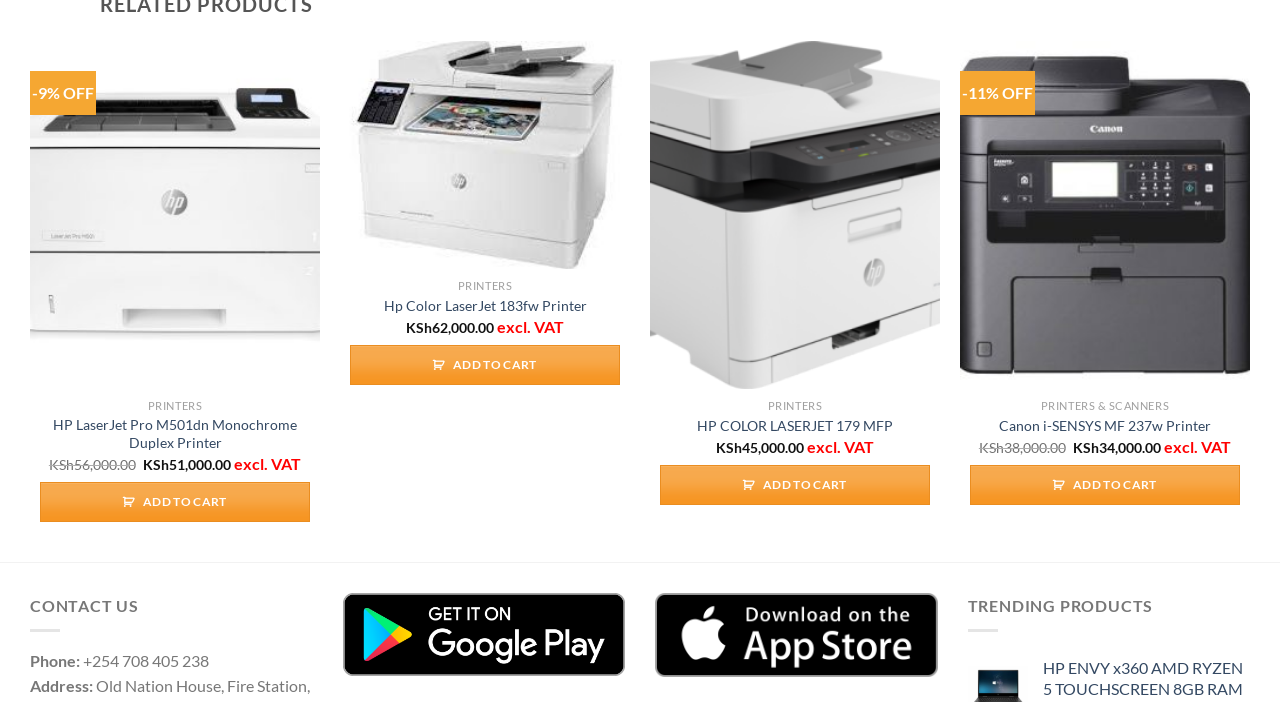Specify the bounding box coordinates for the region that must be clicked to perform the given instruction: "Add to wishlist".

[0.217, 0.072, 0.241, 0.117]